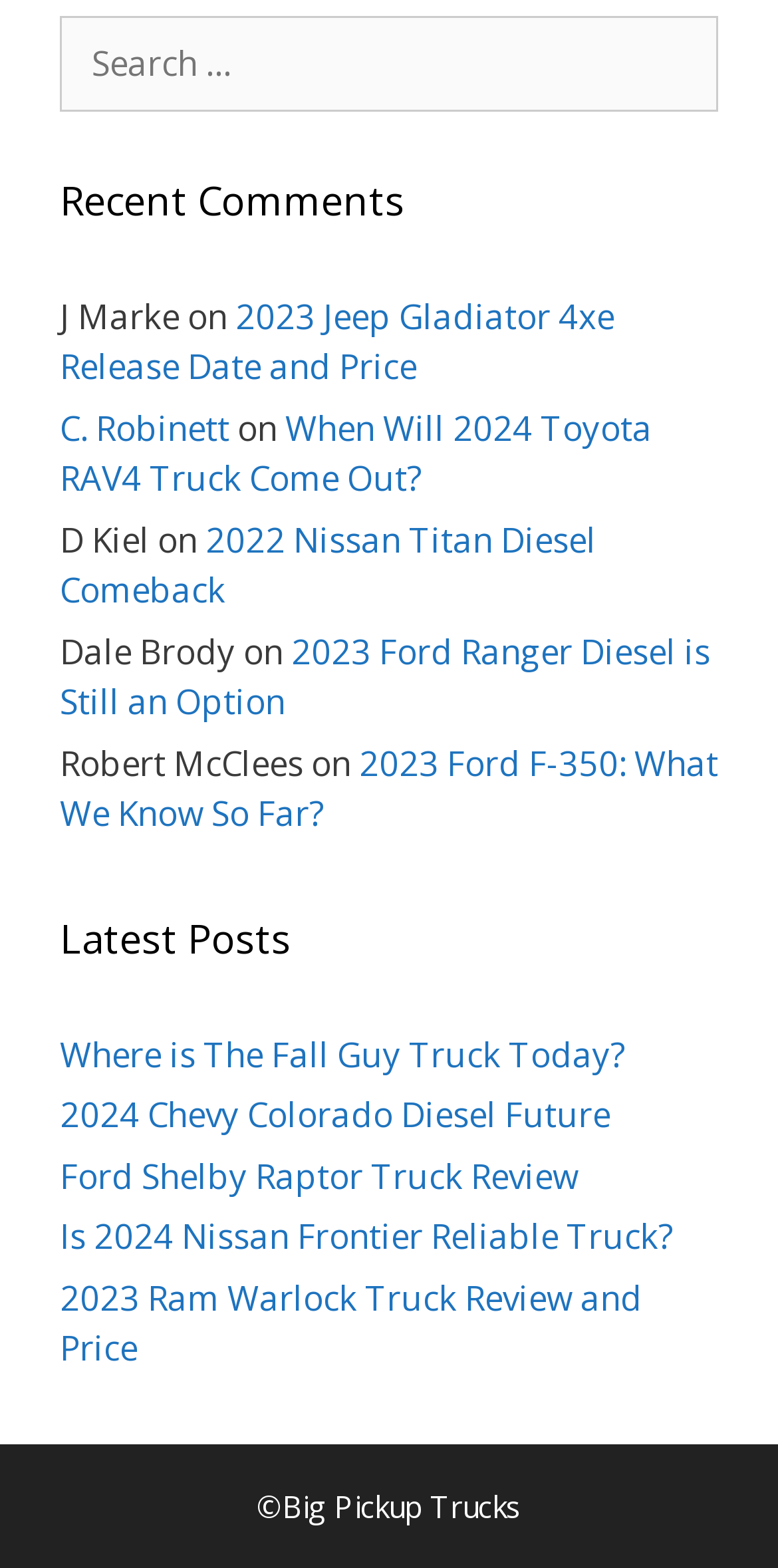Using the description: "2024 Chevy Colorado Diesel Future", identify the bounding box of the corresponding UI element in the screenshot.

[0.077, 0.696, 0.785, 0.725]